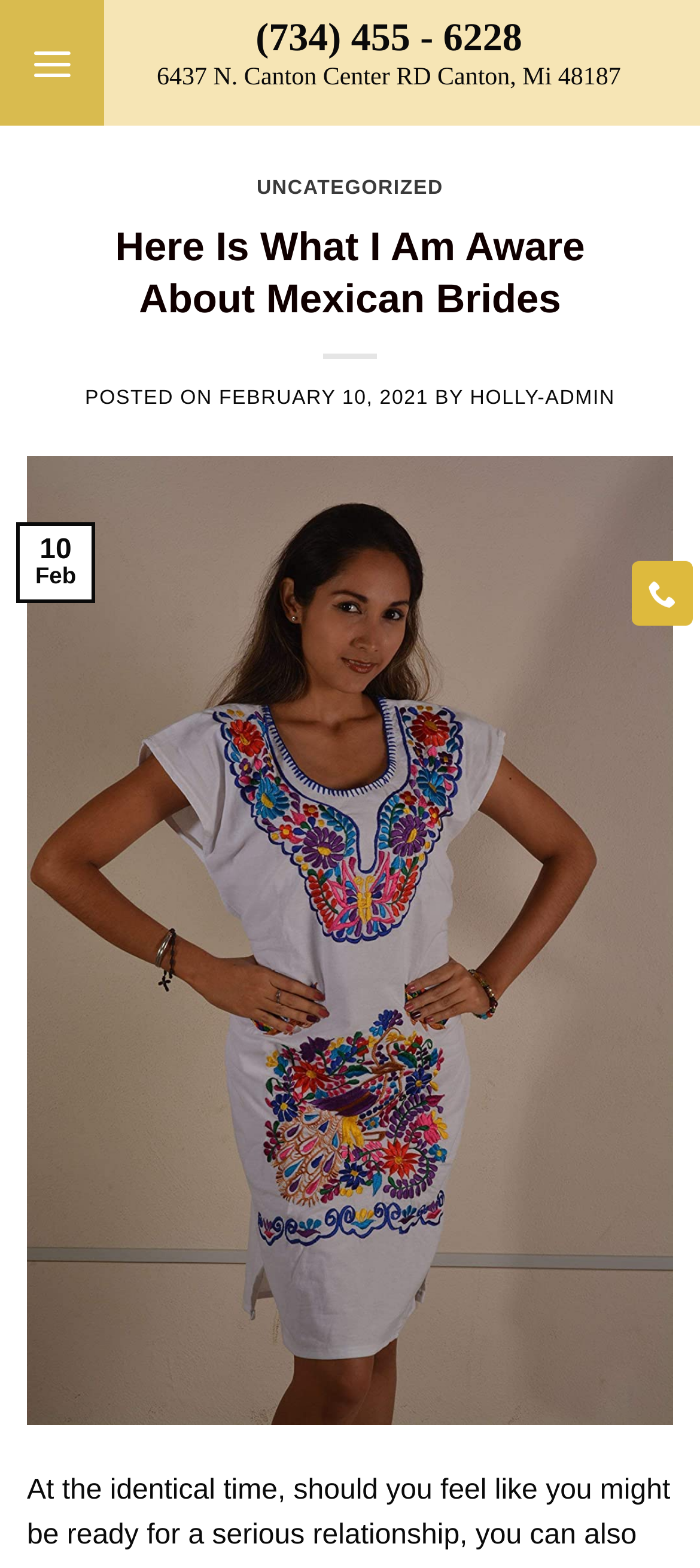Who is the author of the latest article? Using the information from the screenshot, answer with a single word or phrase.

HOLLY-ADMIN